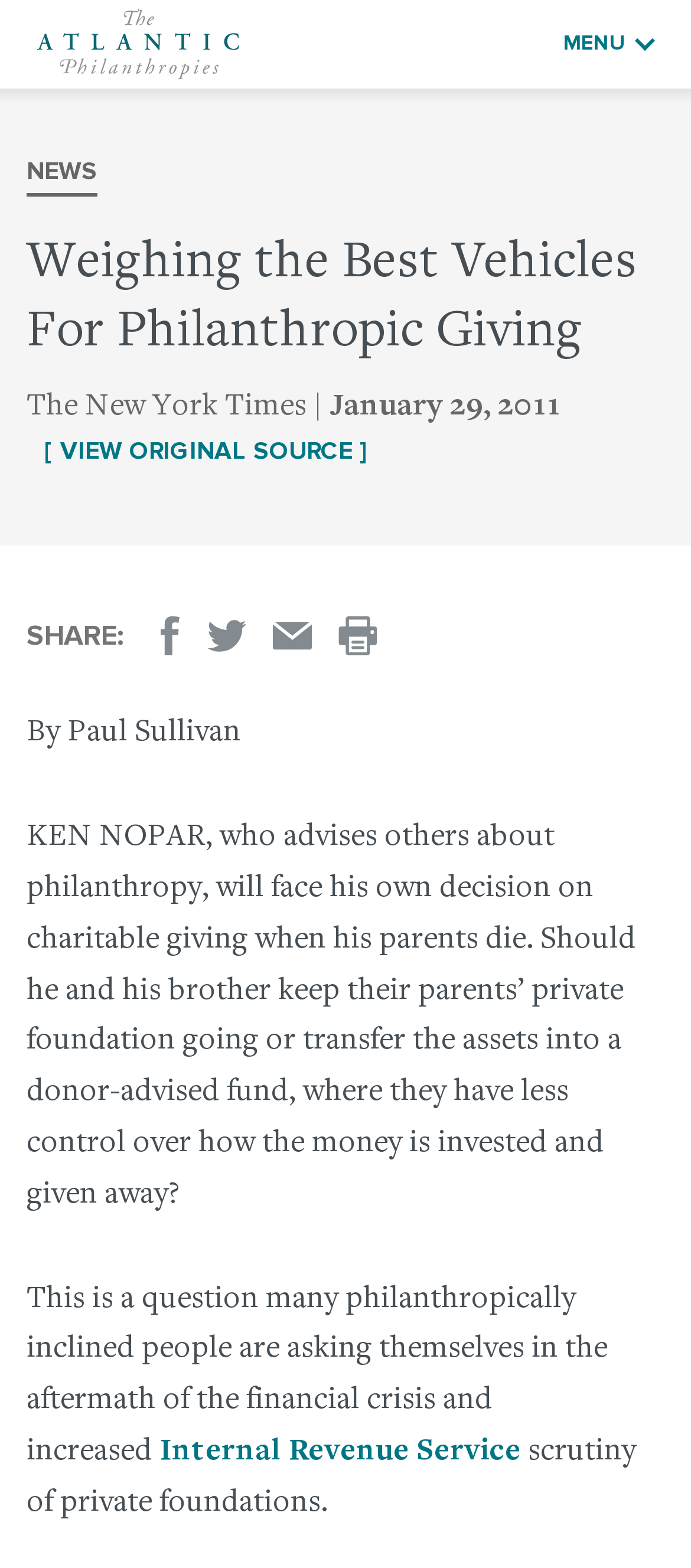Determine the bounding box coordinates of the clickable element to achieve the following action: 'Print this Page'. Provide the coordinates as four float values between 0 and 1, formatted as [left, top, right, bottom].

[0.49, 0.393, 0.546, 0.418]